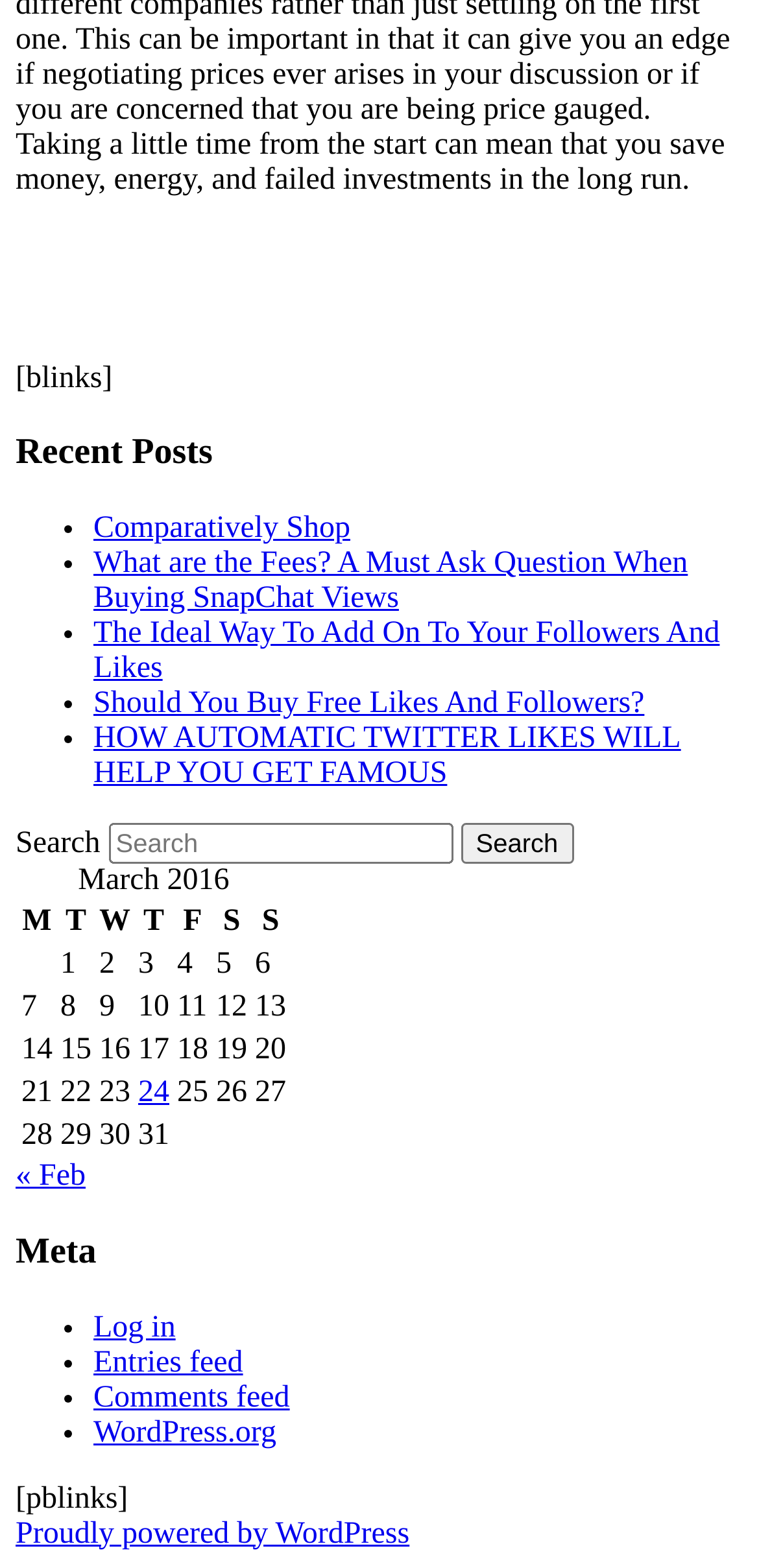How many columns are in the March 2016 table?
Give a thorough and detailed response to the question.

I counted the number of column headers in the table with the caption 'March 2016' and found that there are 7 columns.